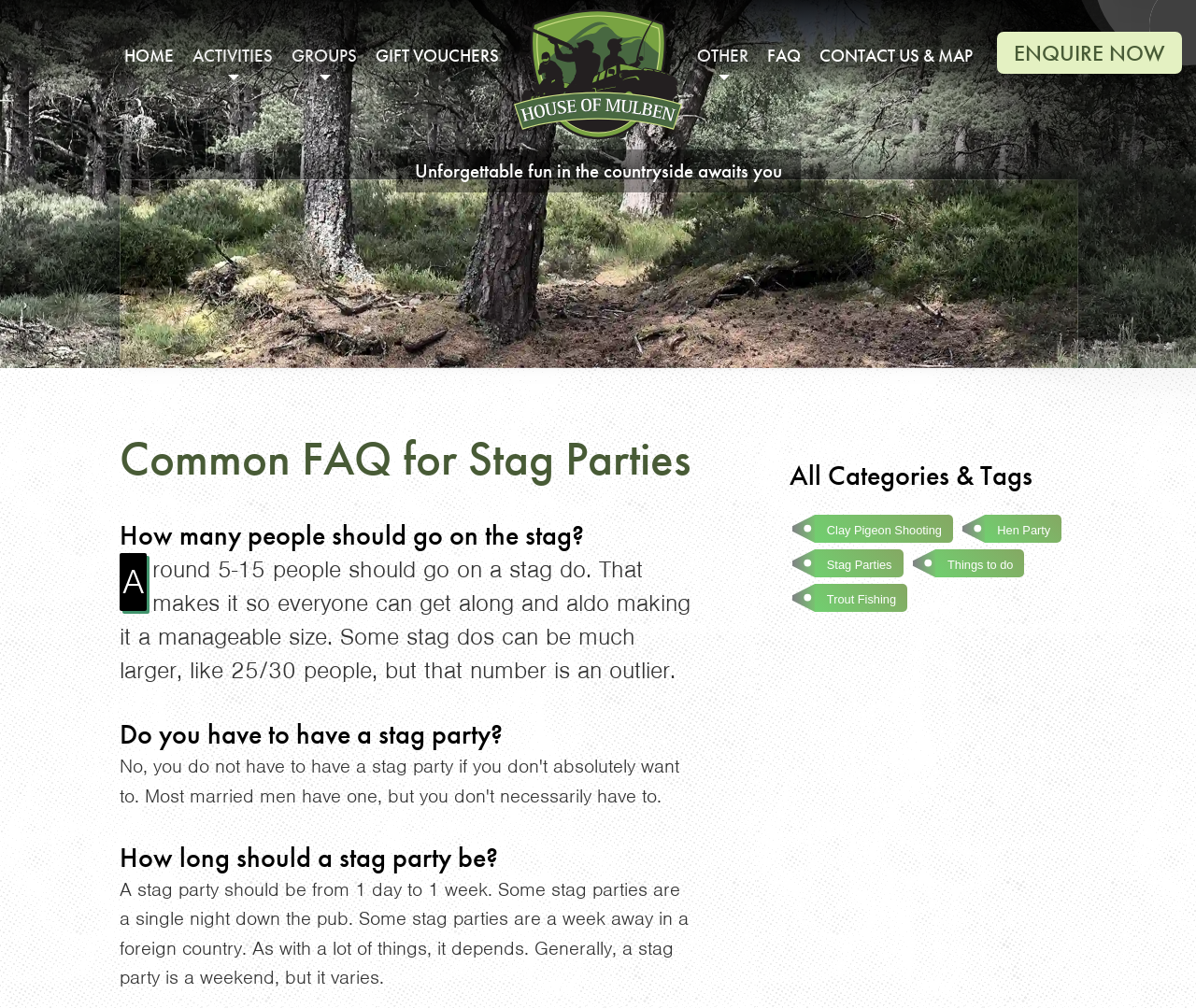Please identify the bounding box coordinates of the element that needs to be clicked to perform the following instruction: "Explore STAG PARTIES".

[0.234, 0.092, 0.417, 0.144]